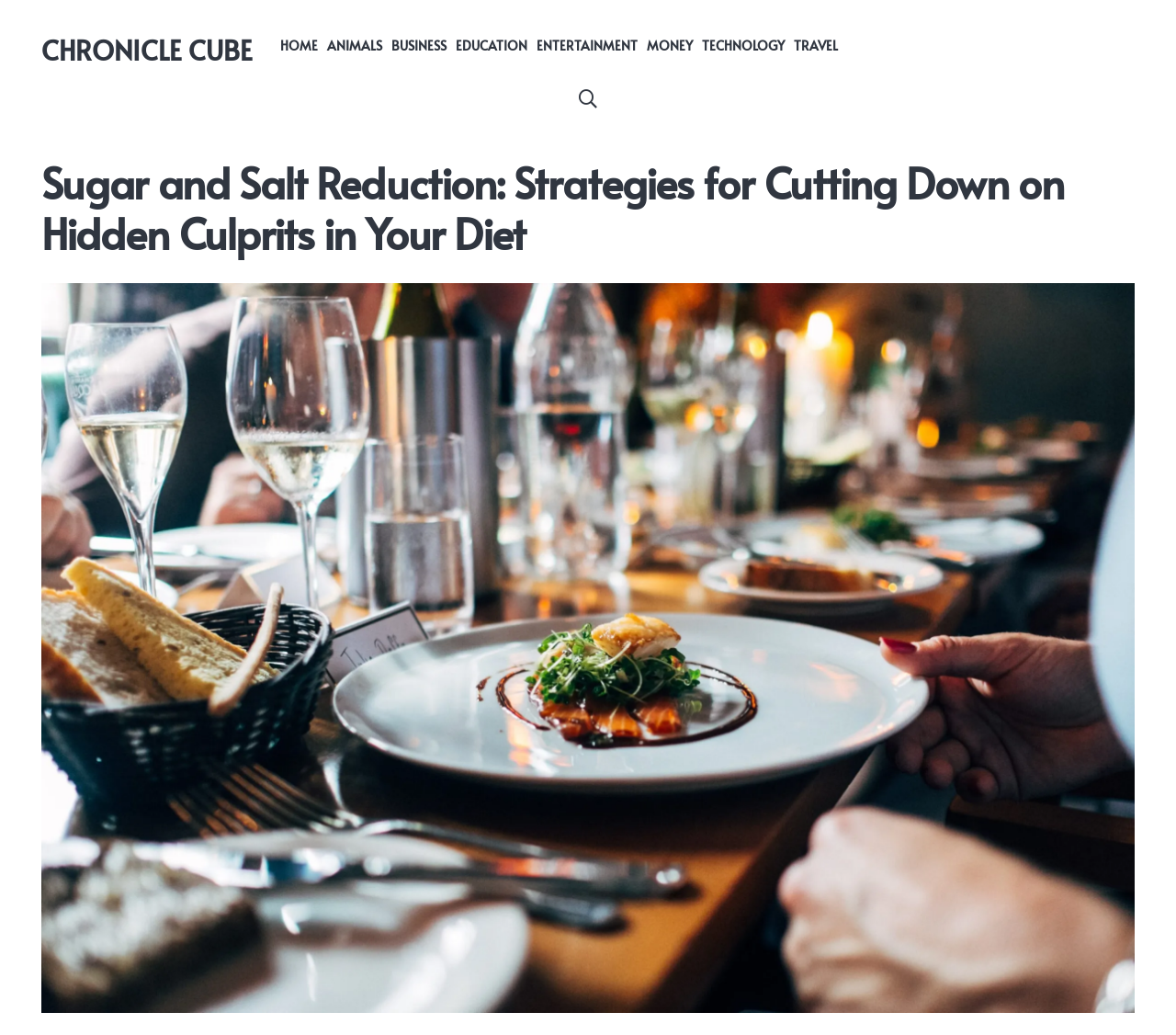Provide the bounding box coordinates of the HTML element described as: "Chronicle cube". The bounding box coordinates should be four float numbers between 0 and 1, i.e., [left, top, right, bottom].

[0.035, 0.031, 0.215, 0.066]